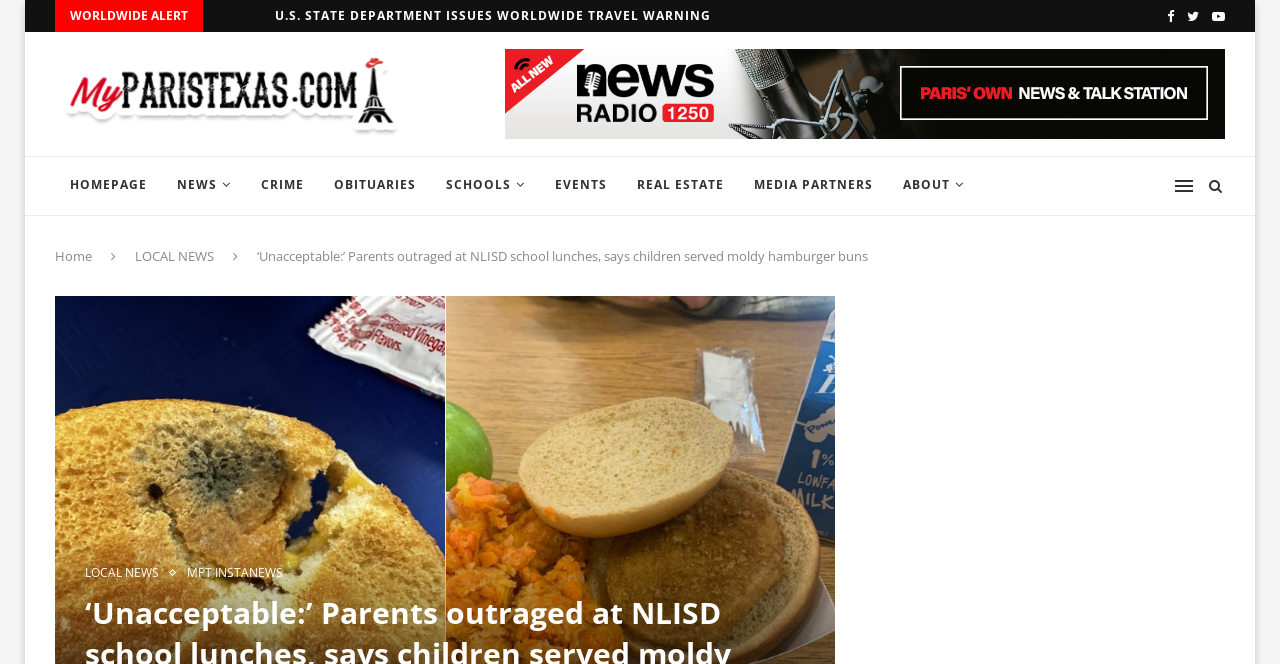Please specify the bounding box coordinates of the clickable region necessary for completing the following instruction: "Click on the 'MyParisTexas' link". The coordinates must consist of four float numbers between 0 and 1, i.e., [left, top, right, bottom].

[0.043, 0.063, 0.316, 0.22]